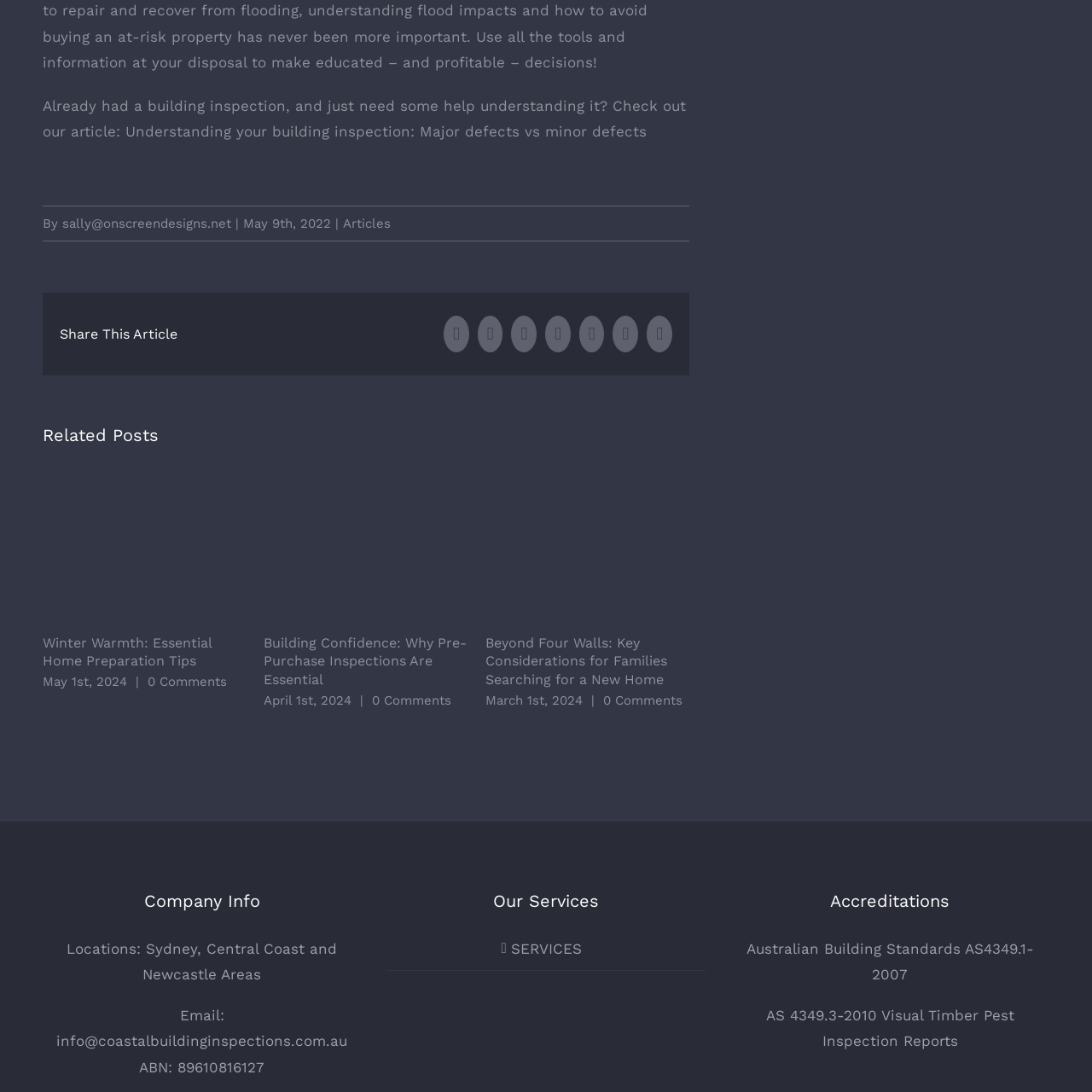Provide a comprehensive description of the image located within the red boundary.

The image features a visually appealing icon associated with the article titled "Winter Warmth: Essential Home Preparation Tips." This article is likely designed to offer homeowners practical advice on how to prepare their homes for the winter season, ensuring comfort and efficiency. The accompanying links suggest further reading and engagement with related content, encouraging viewers to explore additional resources, such as the article on "Building Confidence: Why Pre-Purchase Inspections Are Essential." The design is inviting and informative, aimed at helping readers enhance their home care knowledge, particularly during the colder months.